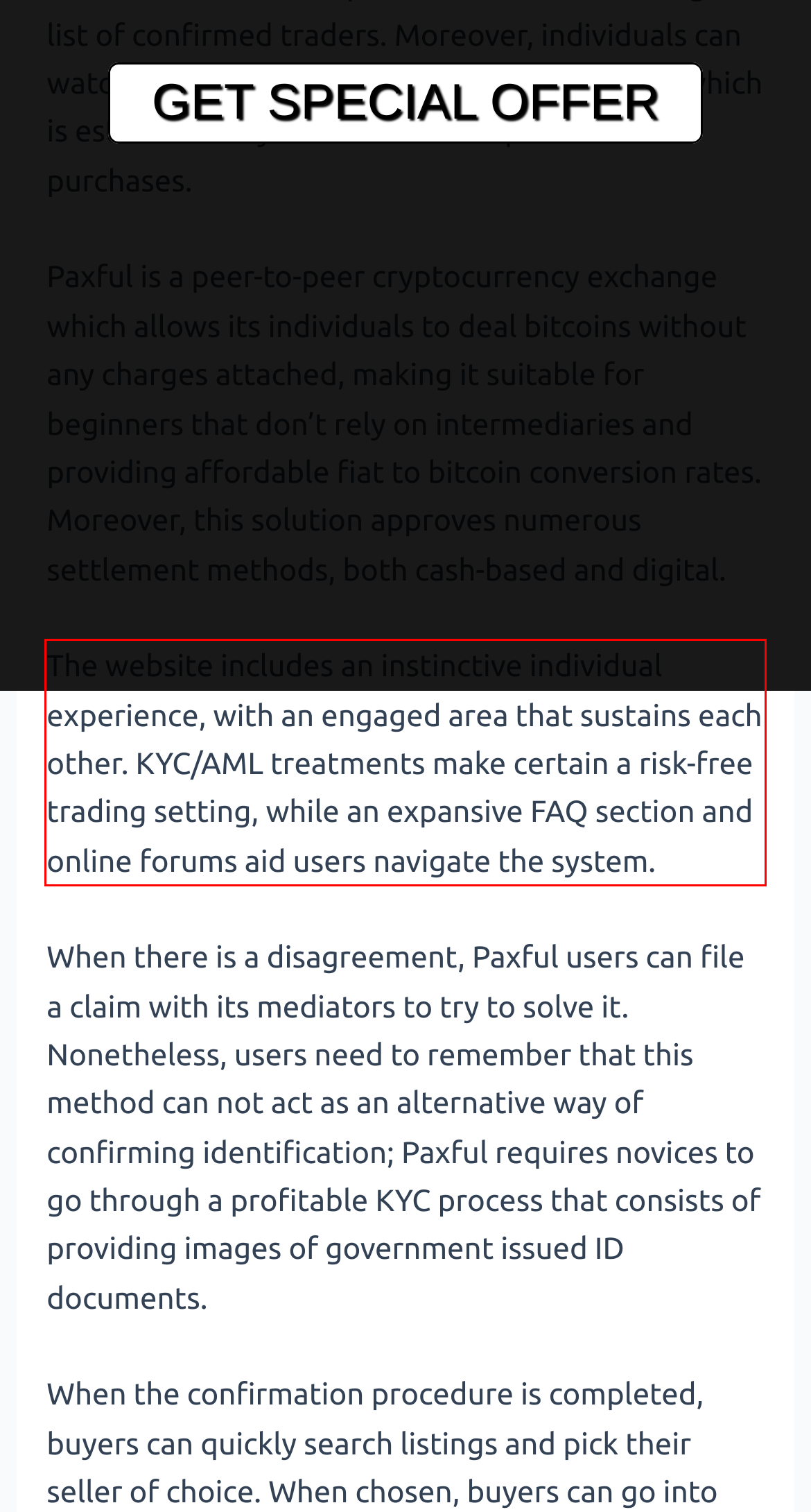Please look at the screenshot provided and find the red bounding box. Extract the text content contained within this bounding box.

The website includes an instinctive individual experience, with an engaged area that sustains each other. KYC/AML treatments make certain a risk-free trading setting, while an expansive FAQ section and online forums aid users navigate the system.